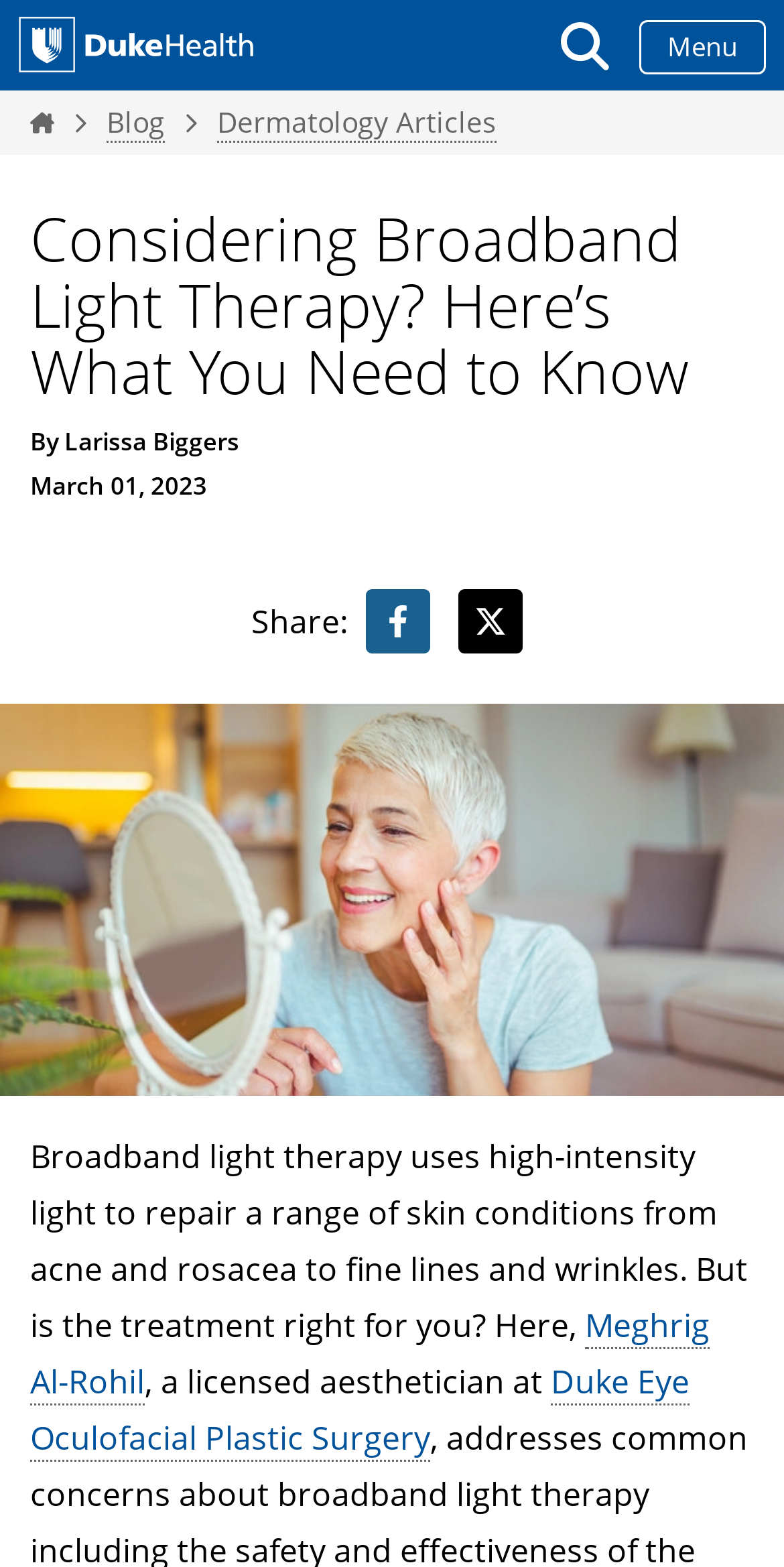Bounding box coordinates are to be given in the format (top-left x, top-left y, bottom-right x, bottom-right y). All values must be floating point numbers between 0 and 1. Provide the bounding box coordinate for the UI element described as: parent_node: Menu

[0.679, 0.0, 0.815, 0.059]